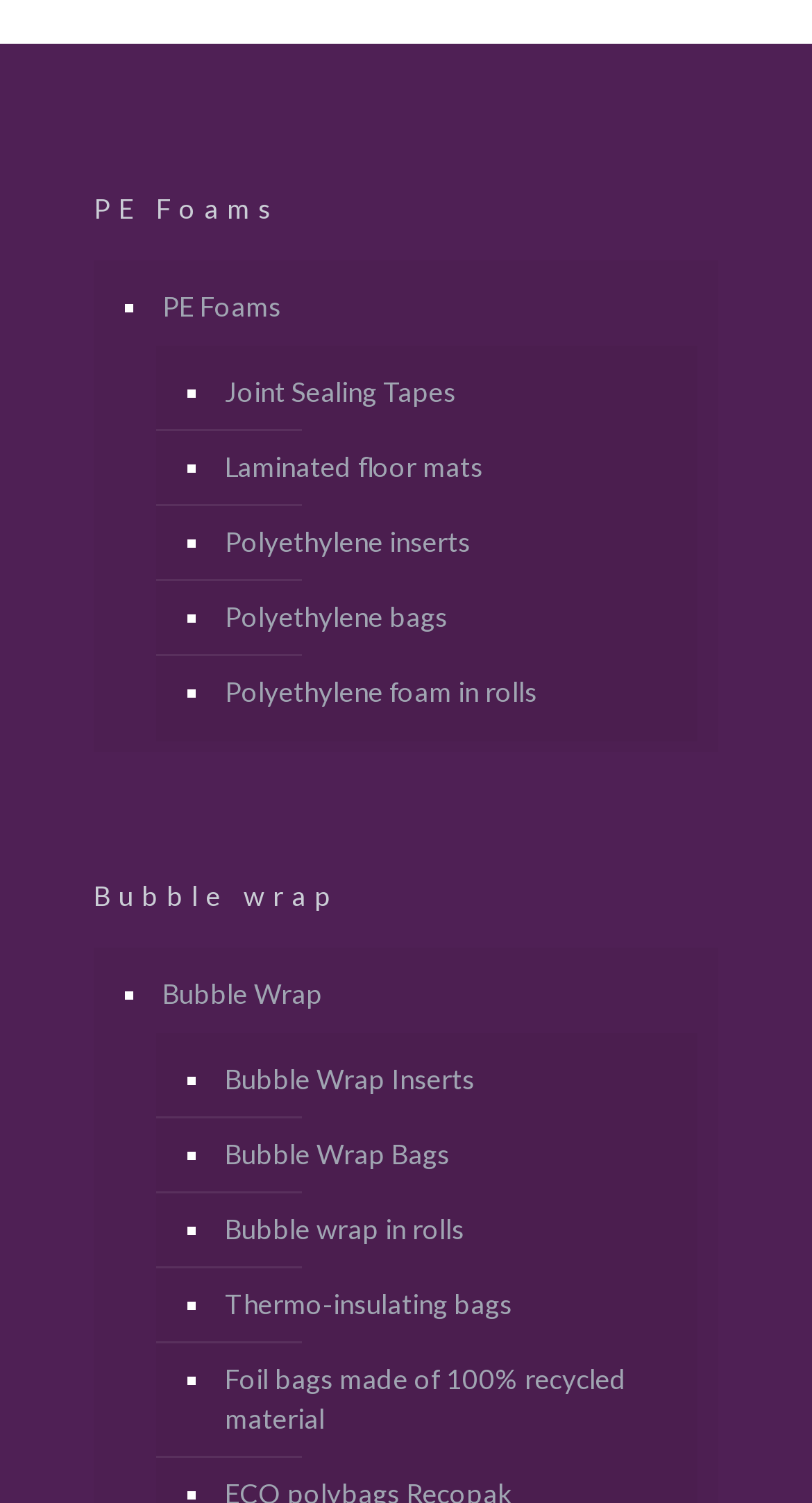Find the bounding box of the UI element described as follows: "Thermo-insulating bags".

[0.269, 0.845, 0.833, 0.894]